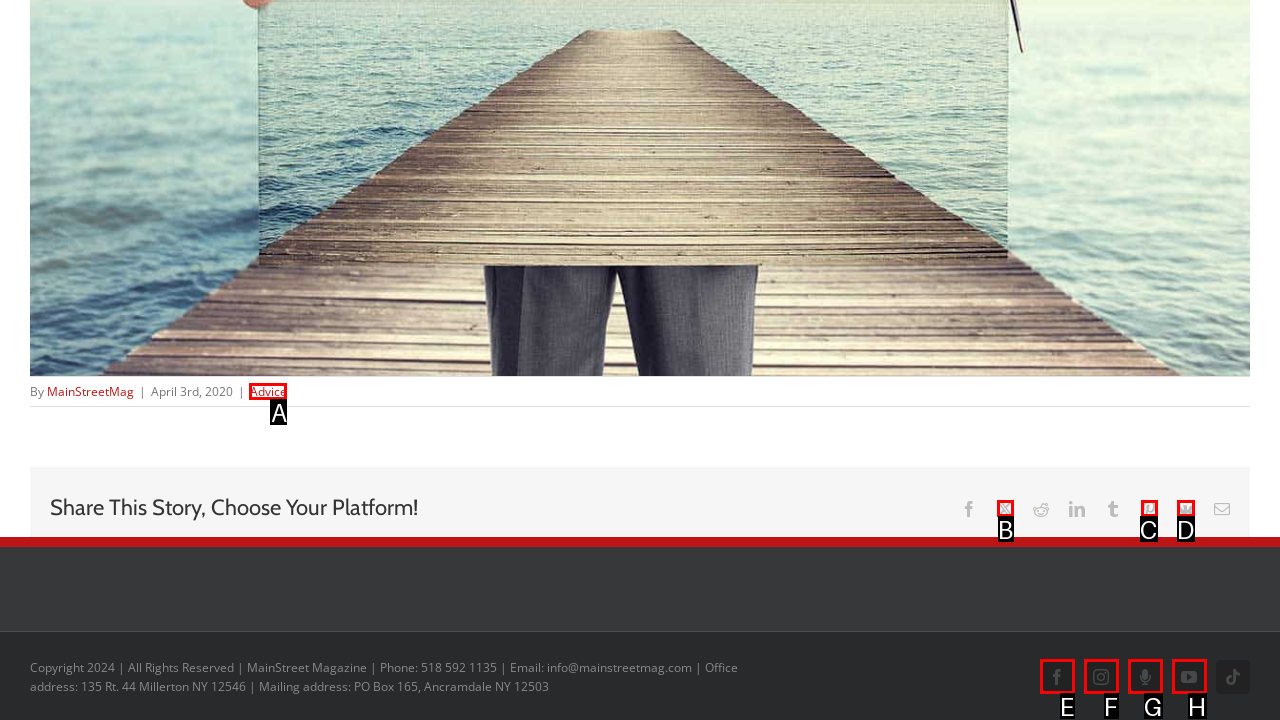Determine the letter of the UI element I should click on to complete the task: Visit the Advice page from the provided choices in the screenshot.

A